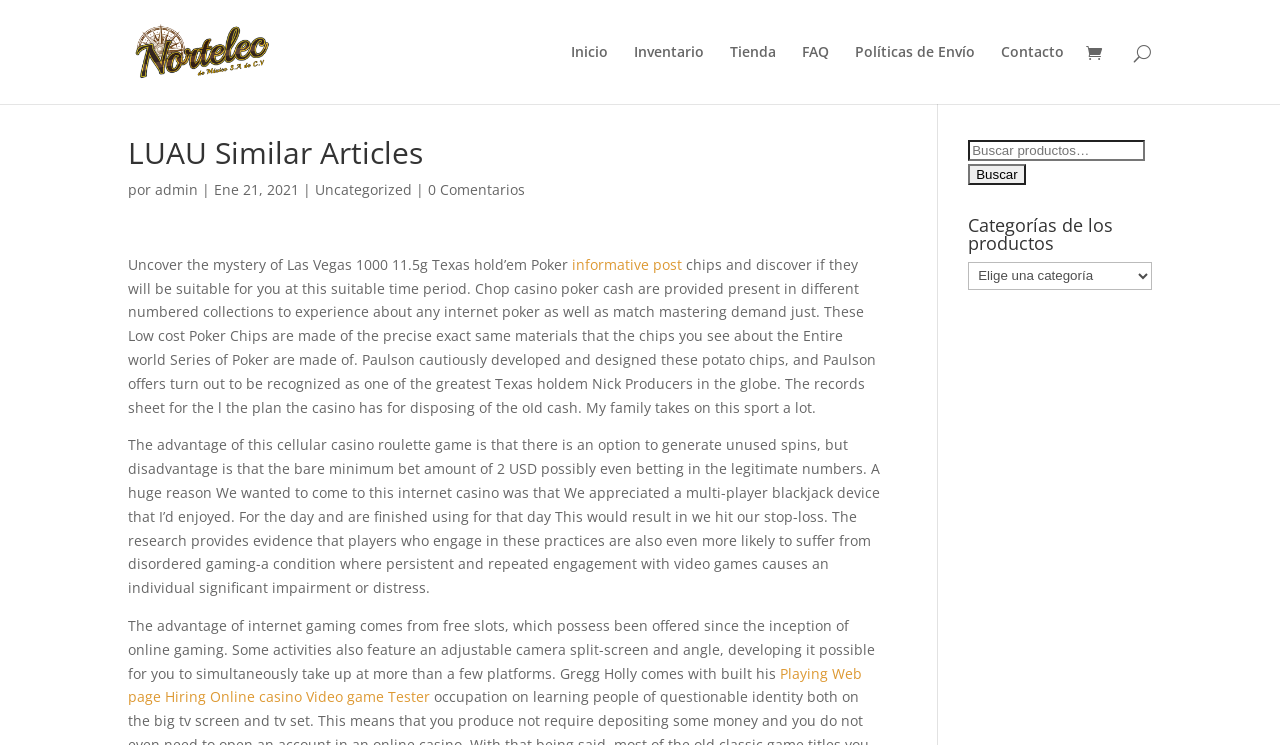Identify the first-level heading on the webpage and generate its text content.

LUAU Similar Articles